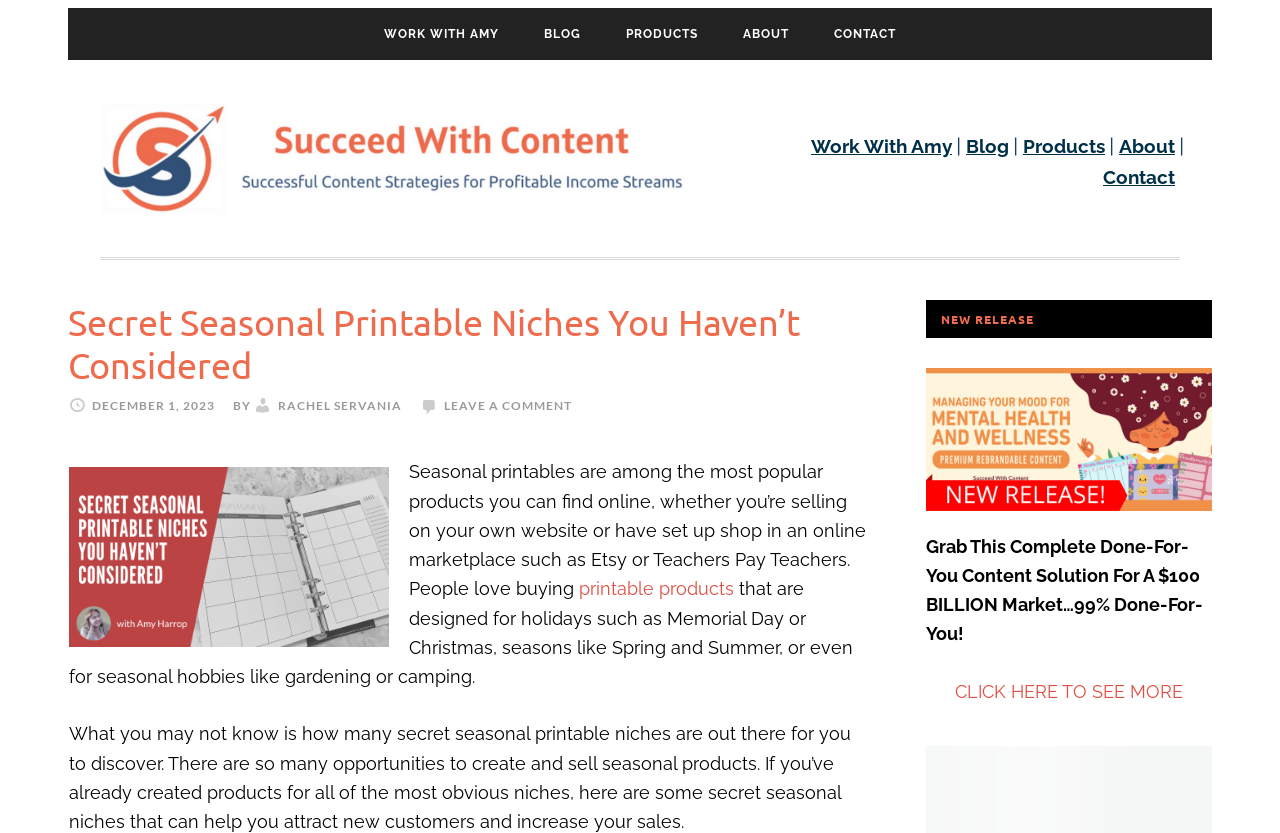What can be created and sold according to the webpage?
Using the information from the image, give a concise answer in one word or a short phrase.

Seasonal products